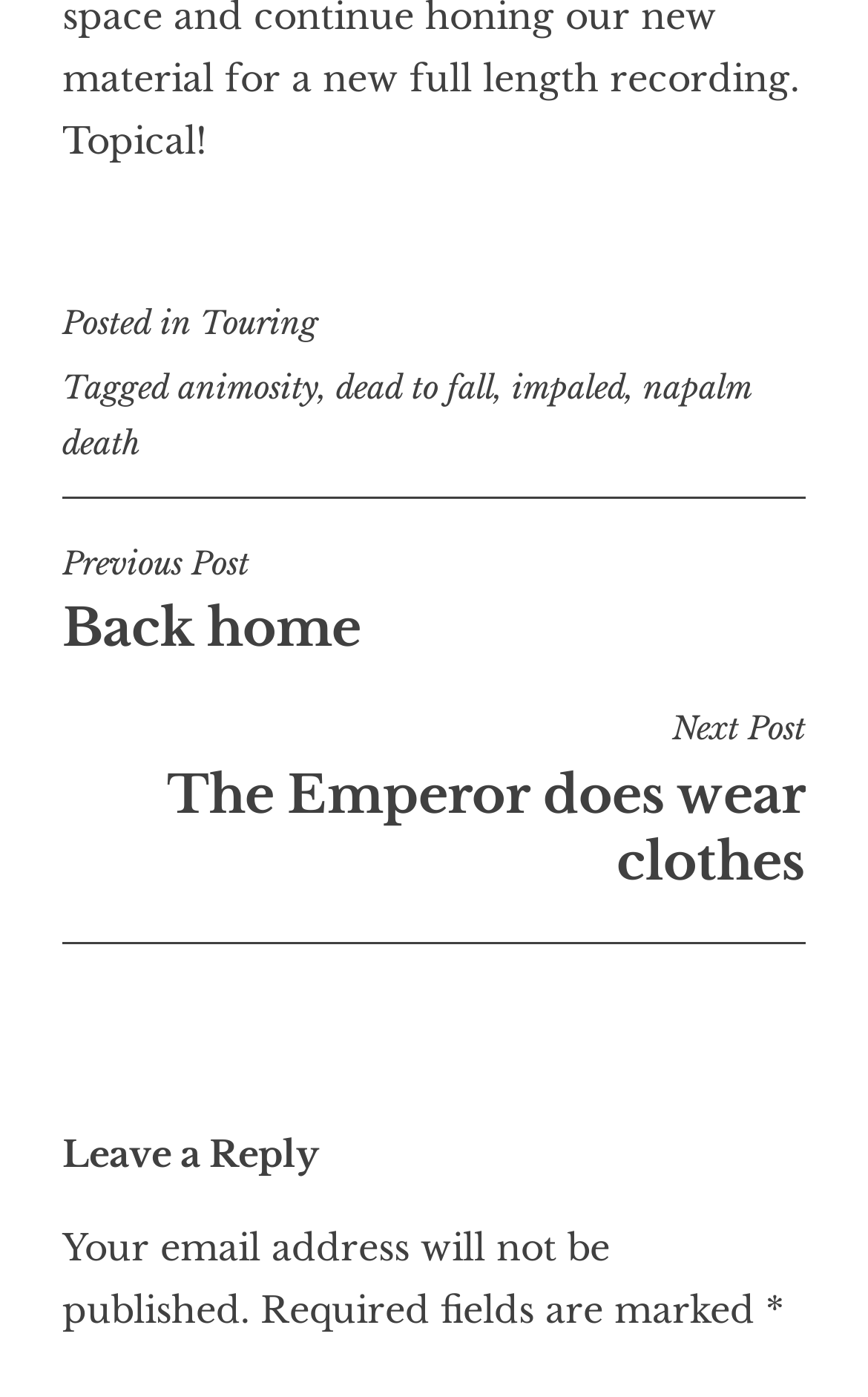Given the element description "Previous Post Back home" in the screenshot, predict the bounding box coordinates of that UI element.

[0.072, 0.389, 0.928, 0.472]